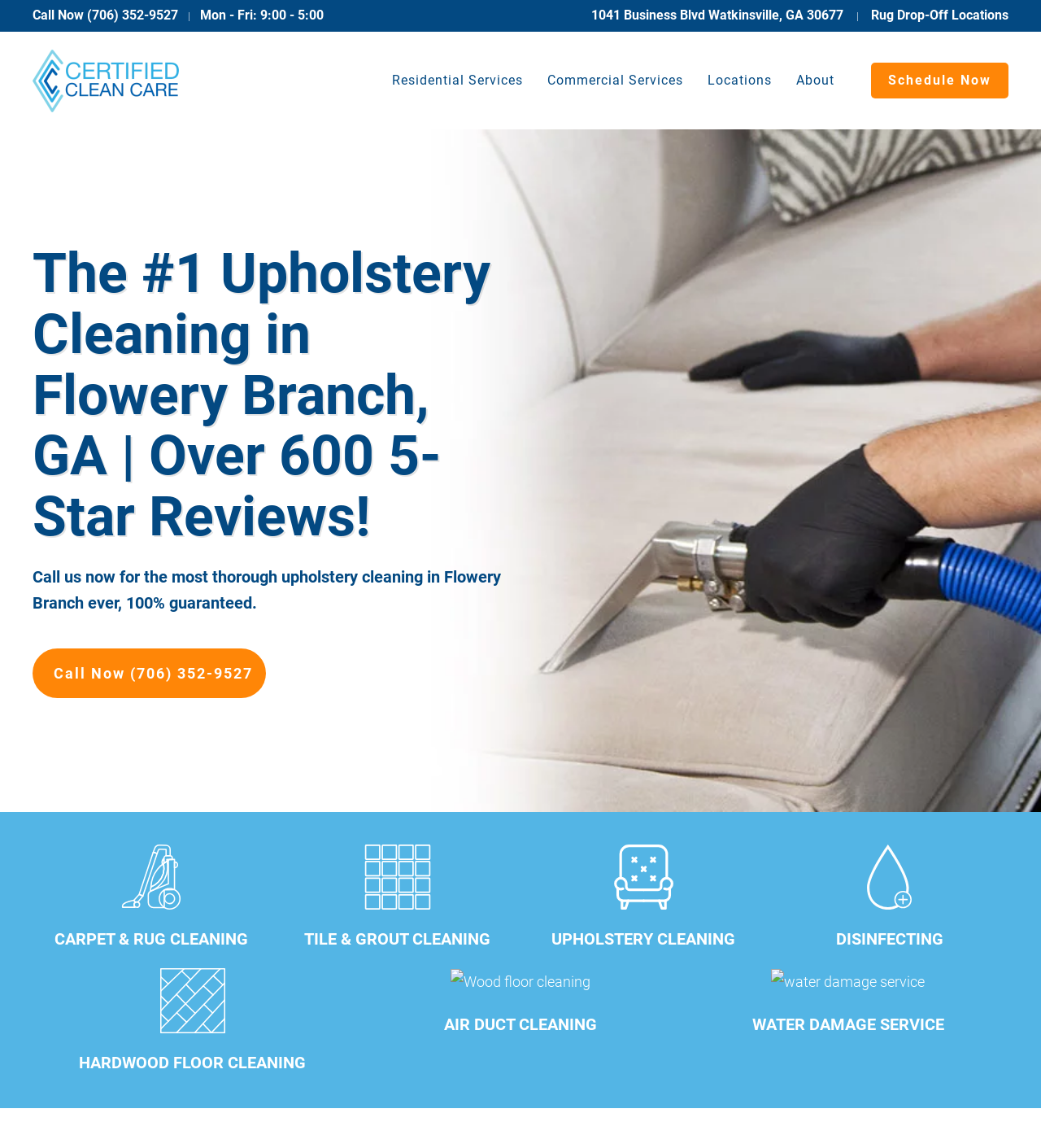Use one word or a short phrase to answer the question provided: 
What is the phone number to call for upholstery cleaning?

(706) 352-9527